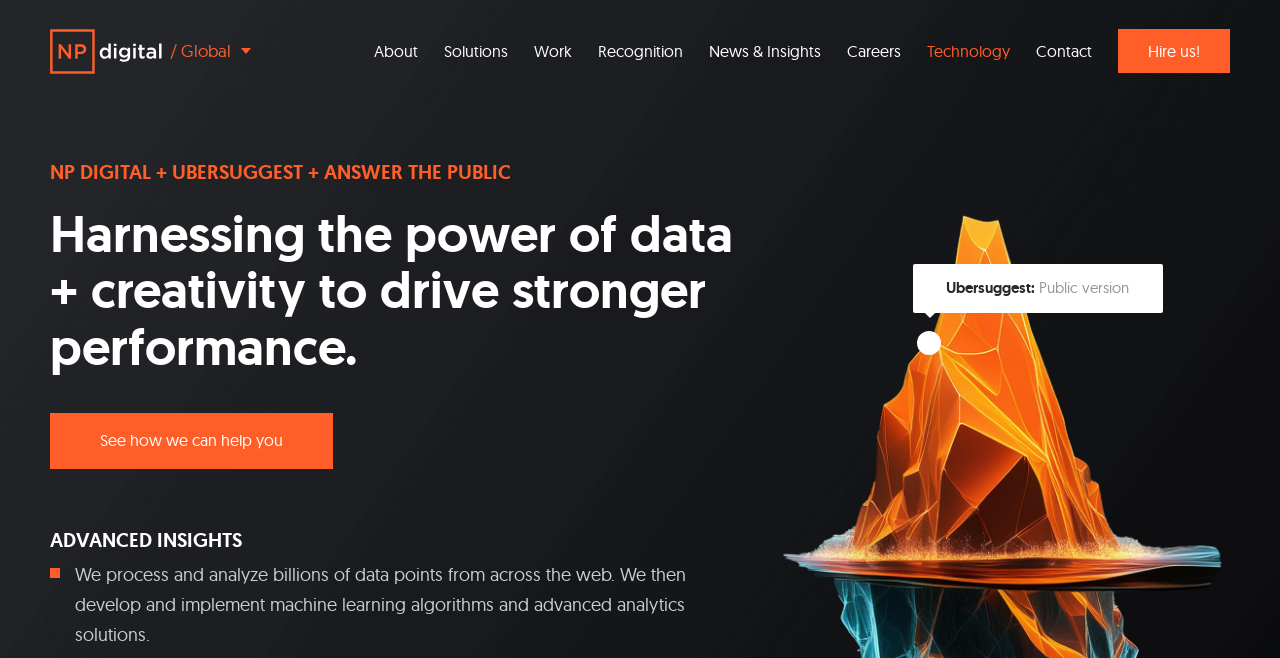Please specify the bounding box coordinates for the clickable region that will help you carry out the instruction: "Click on Solutions".

[0.337, 0.011, 0.407, 0.144]